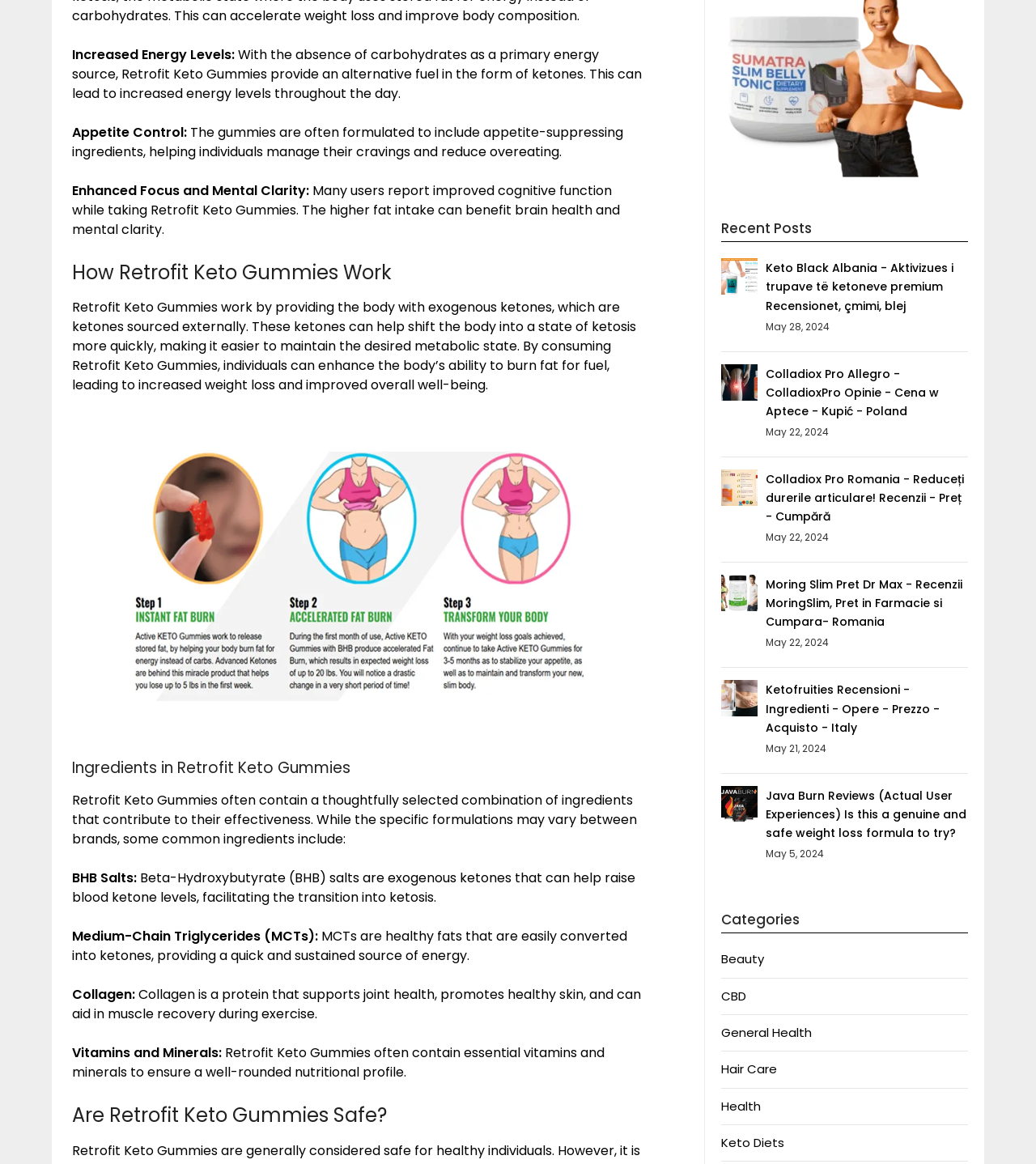Locate the bounding box coordinates of the clickable region necessary to complete the following instruction: "Click on the link 'Colladiox Pro Allegro - ColladioxPro Opinie - Cena w Aptece - Kupić - Poland'". Provide the coordinates in the format of four float numbers between 0 and 1, i.e., [left, top, right, bottom].

[0.696, 0.313, 0.732, 0.385]